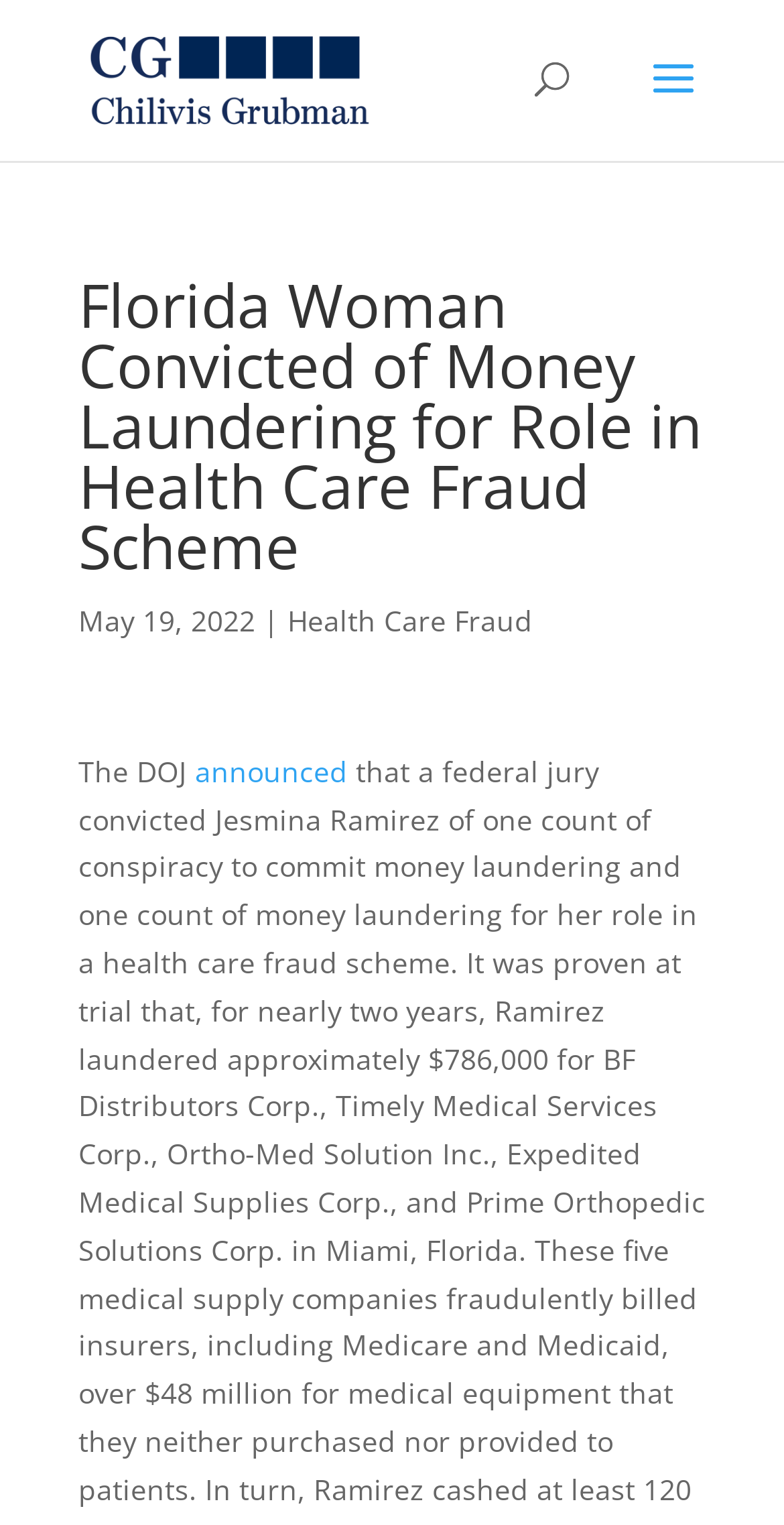Generate a thorough explanation of the webpage's elements.

The webpage appears to be a news article or a press release about a legal case. At the top, there is a logo of "Chilivis Grubman LLP" accompanied by a link to the same name, positioned near the top-left corner of the page. 

Below the logo, there is a search bar that spans across the top of the page, taking up about half of the width. 

The main content of the page is headed by a title, "Florida Woman Convicted of Money Laundering for Role in Health Care Fraud Scheme", which is centered near the top of the page. 

Underneath the title, there is a date "May 19, 2022" followed by a vertical line and a link to "Health Care Fraud". 

The article begins with the sentence "The DOJ announced that..." where "DOJ" is followed by a link to "announced". The text describes a federal jury convicting Jesmina Ramirez of conspiracy to commit money laundering and money laundering for her role in a health care fraud scheme.